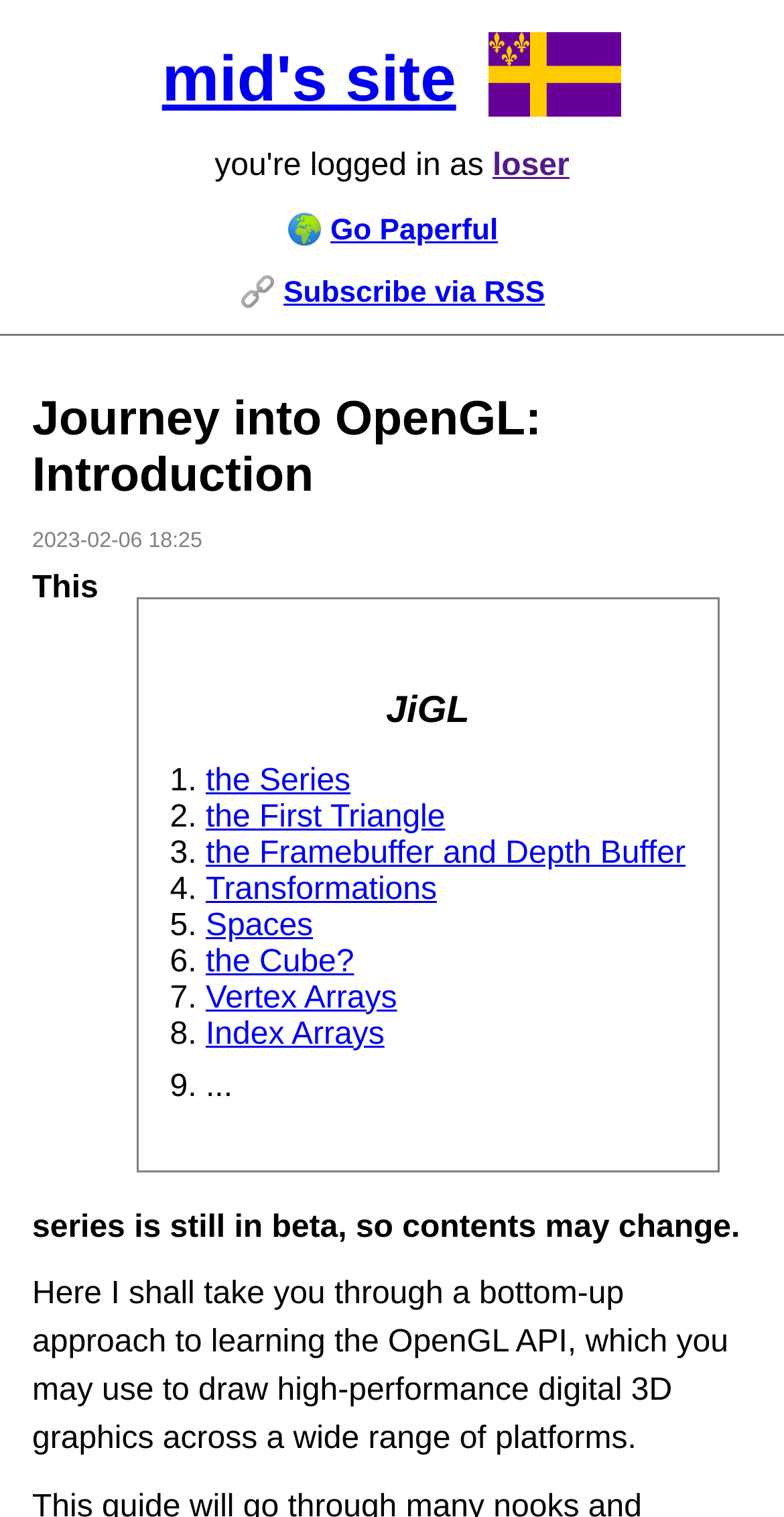What is the status of the series?
Respond with a short answer, either a single word or a phrase, based on the image.

Beta